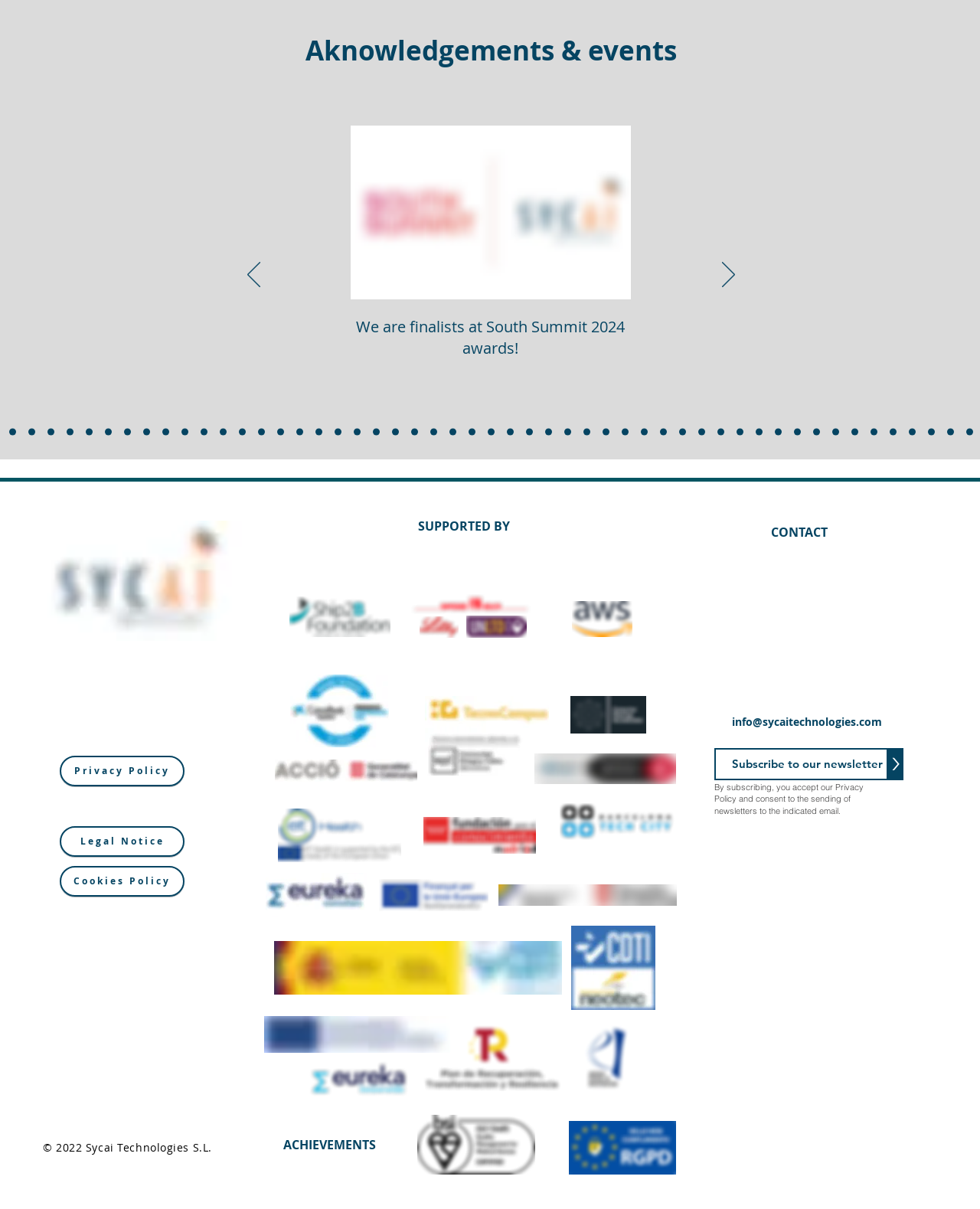Determine the bounding box coordinates for the region that must be clicked to execute the following instruction: "Click the 'Privacy Policy' link".

[0.061, 0.625, 0.188, 0.65]